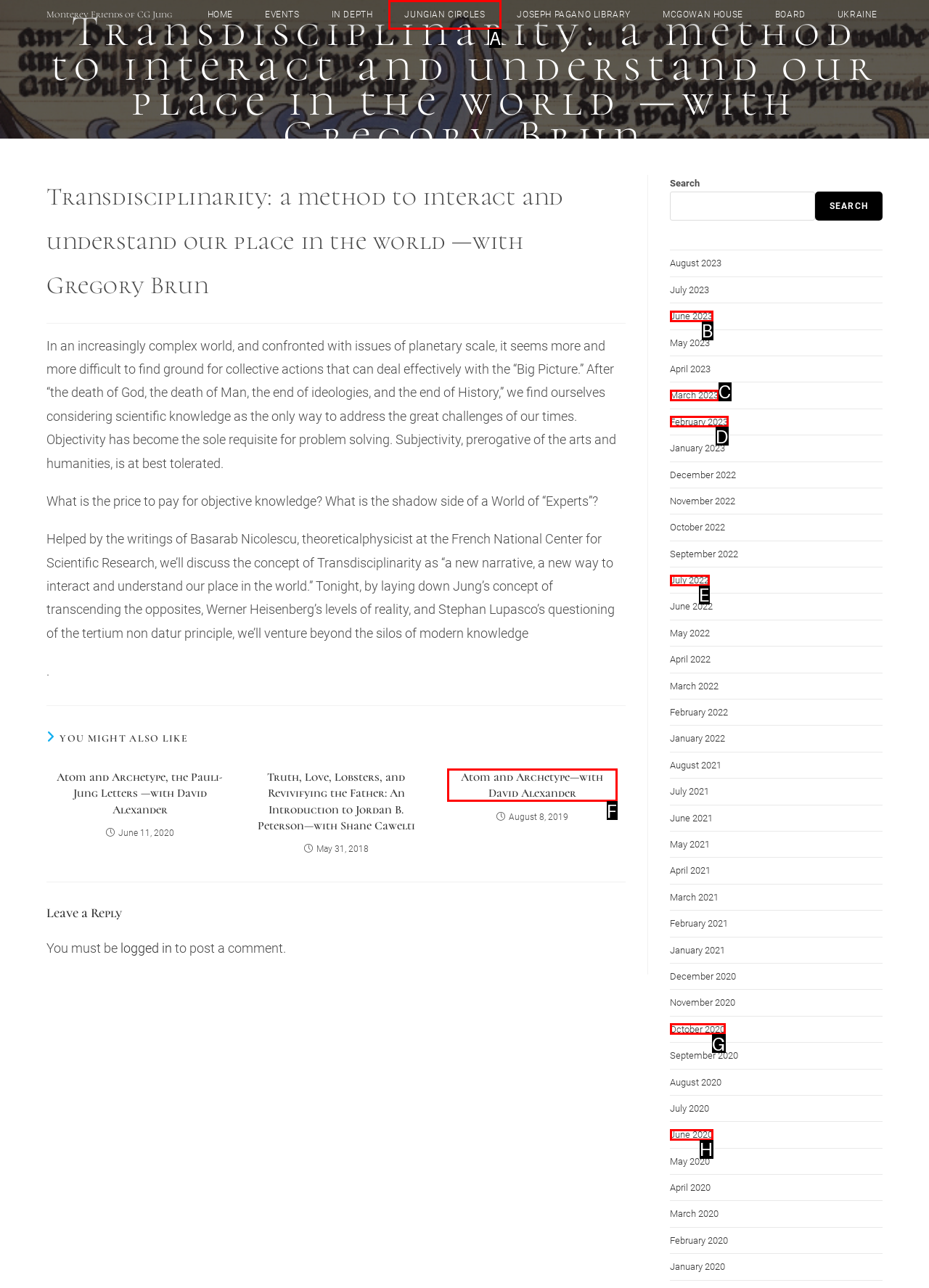Find the HTML element that matches the description provided: Atom and Archetype—with David Alexander
Answer using the corresponding option letter.

F